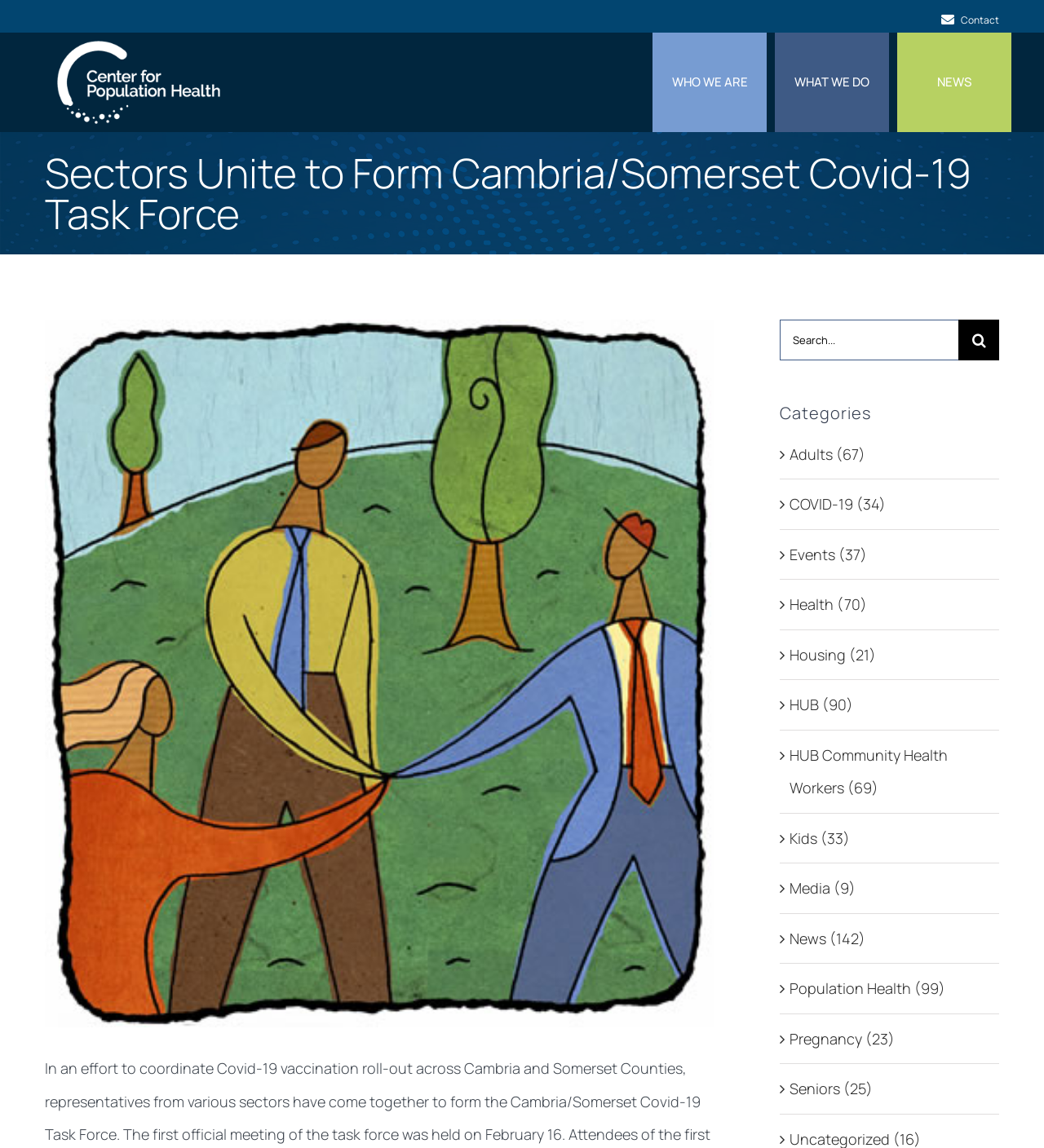Determine the bounding box coordinates of the section to be clicked to follow the instruction: "View the 'NEWS' page". The coordinates should be given as four float numbers between 0 and 1, formatted as [left, top, right, bottom].

[0.859, 0.028, 0.969, 0.115]